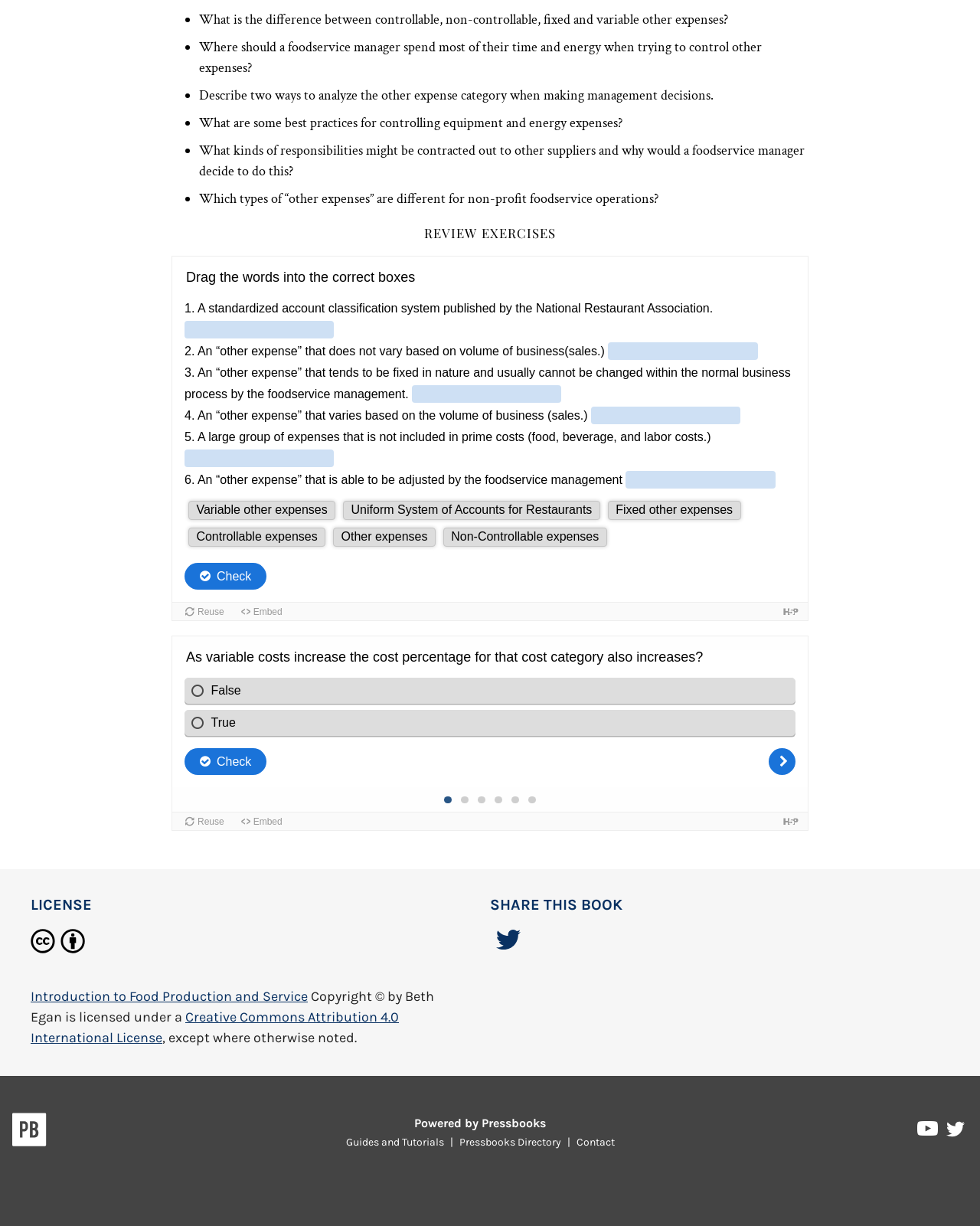What is the name of the author of the book 'Introduction to Food Production and Service'?
Using the image as a reference, deliver a detailed and thorough answer to the question.

I determined the answer by looking at the copyright section at the bottom of the webpage, where it states 'Copyright © by Beth Egan'.